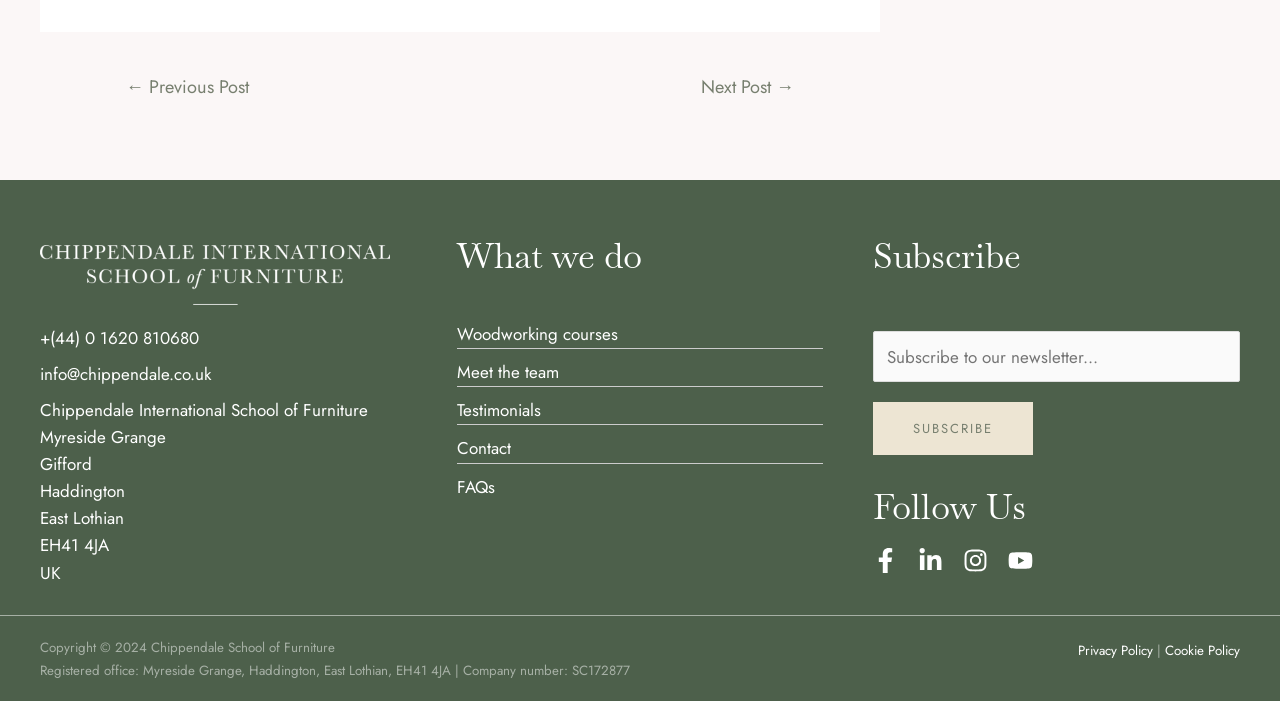What is the name of the school?
Please respond to the question with a detailed and thorough explanation.

I found the name of the school by looking at the footer section of the webpage, where it is written as 'Chippendale International School of Furniture' in a static text element.